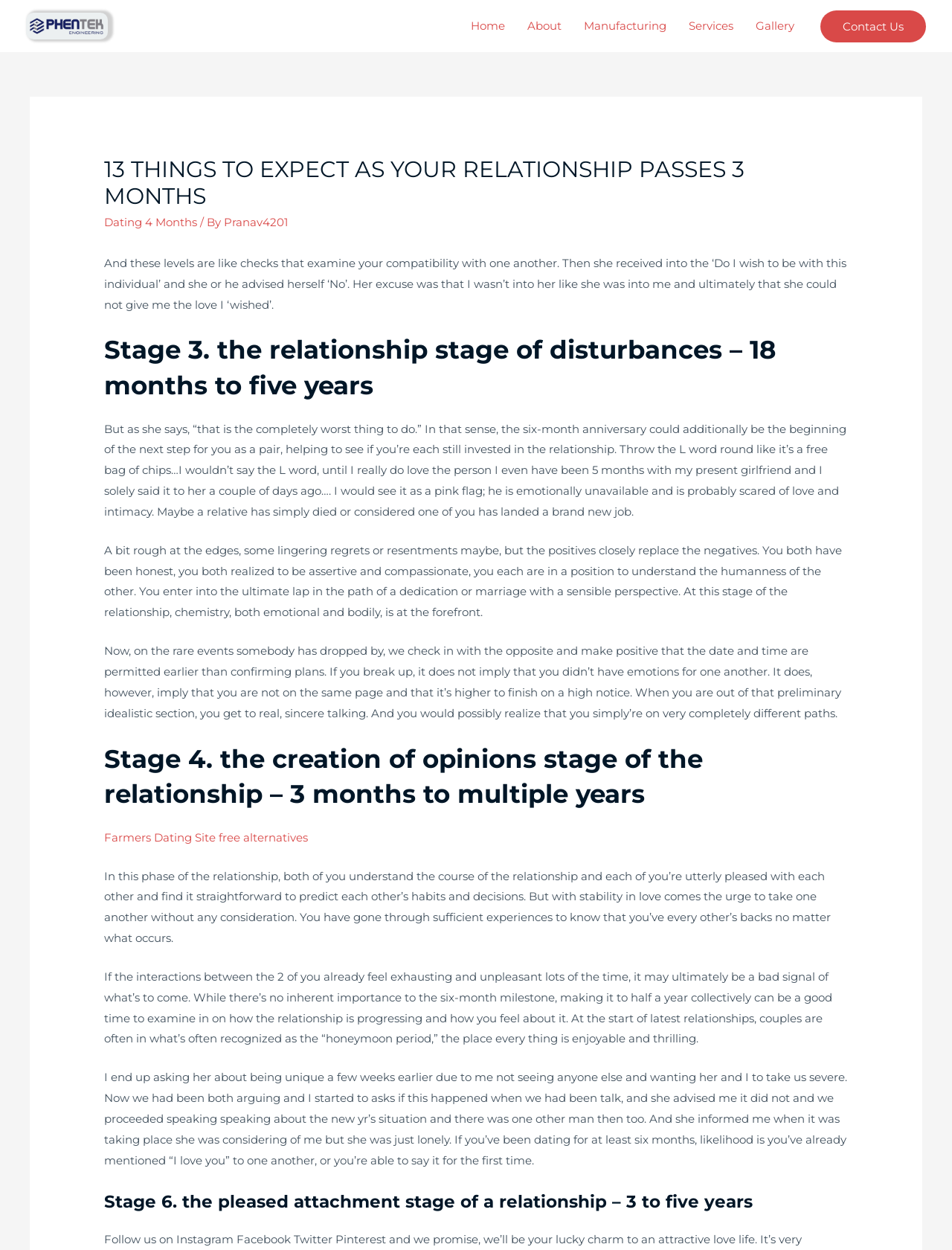Extract the bounding box coordinates of the UI element described by: "Contact Us". The coordinates should include four float numbers ranging from 0 to 1, e.g., [left, top, right, bottom].

[0.862, 0.008, 0.973, 0.034]